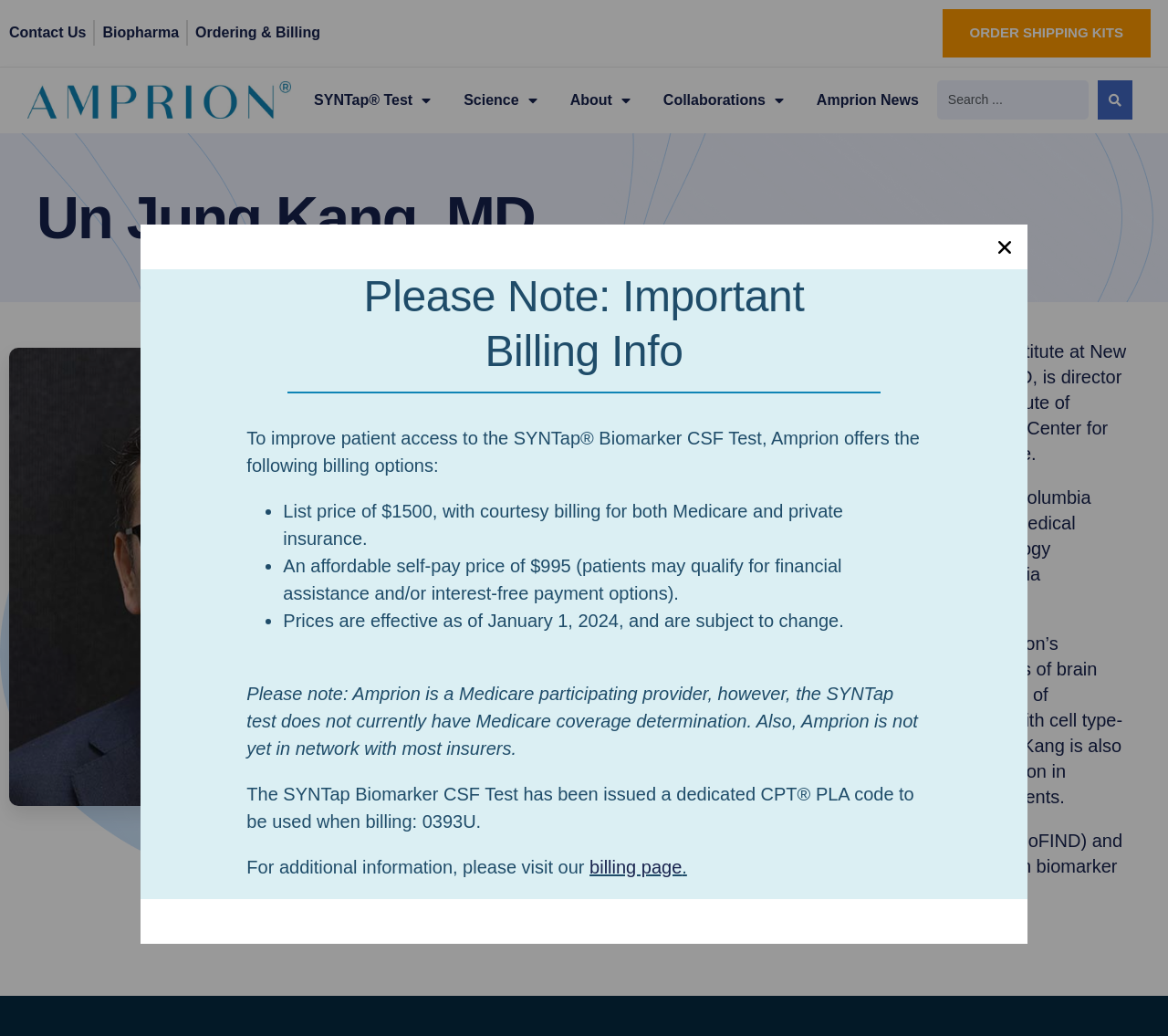Describe all the visual and textual components of the webpage comprehensively.

This webpage is about Un Jung Kang, MD, a Founders Professor of Neurology and Professor in Neuroscience Institute at New York University Grossman School of Medicine. At the top left, there is an Amprion logo, and next to it, there are several links, including "Contact Us", "Biopharma", "Ordering & Billing", and "ORDER SHIPPING KITS" on the right side. Below the logo, there are more links, including "SYNTap® Test", "Science", "About", "Collaborations", and "Amprion News".

On the left side, there is a search bar with a search button. Below the search bar, there is a heading with the name "Un Jung Kang, MD", followed by an image of Dr. Kang. To the right of the image, there are four paragraphs of text describing Dr. Kang's background, expertise, and research interests.

On the right side, there is a section with important billing information. It starts with a heading "Please Note: Important Billing Info" and explains the billing options for the SYNTap® Biomarker CSF Test, including list price, self-pay price, and prices effective as of January 1, 2024. There are also notes about Medicare coverage and insurance networks. At the bottom, there is a link to the billing page for additional information.